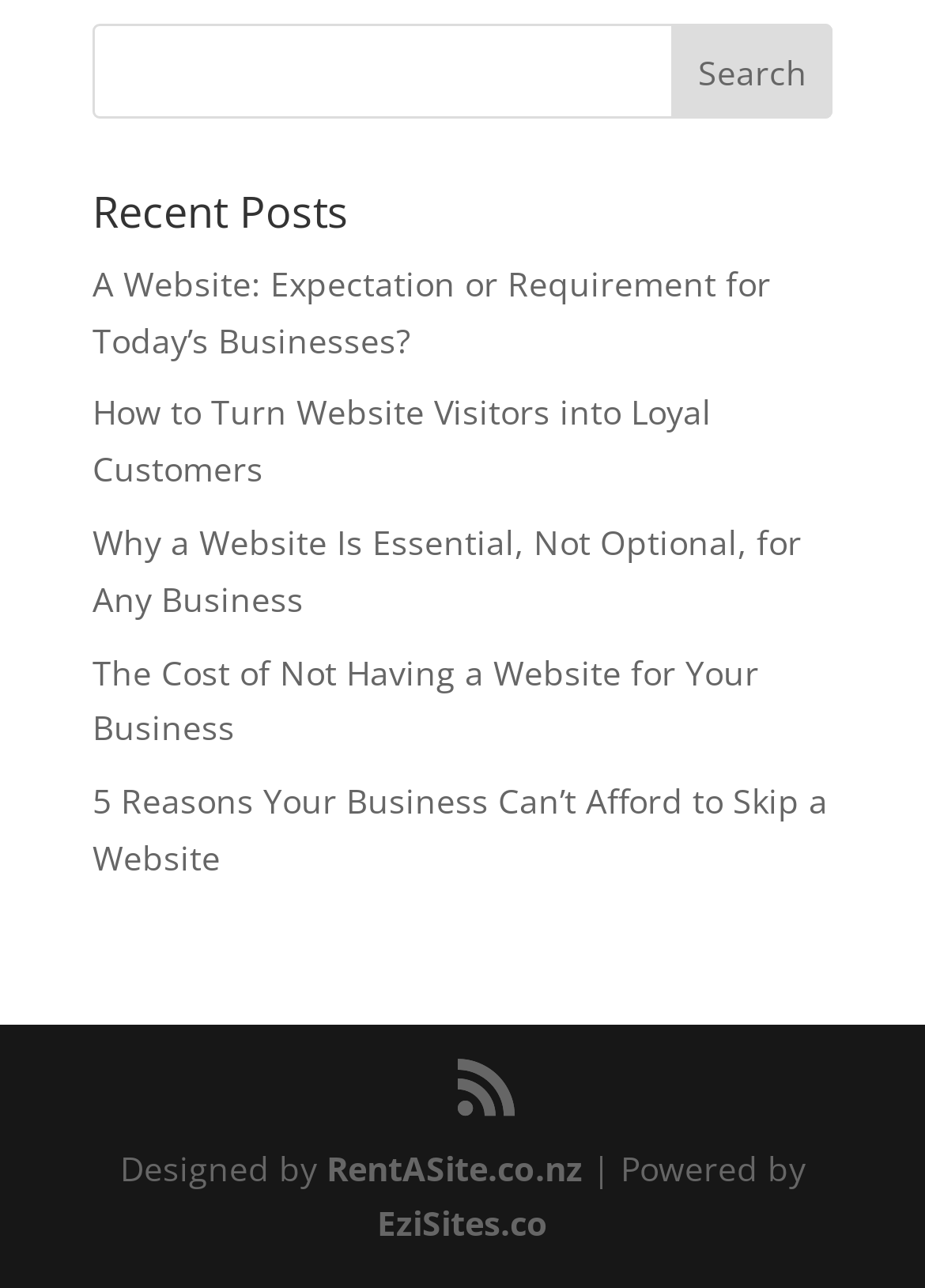Pinpoint the bounding box coordinates of the element that must be clicked to accomplish the following instruction: "search for something". The coordinates should be in the format of four float numbers between 0 and 1, i.e., [left, top, right, bottom].

[0.1, 0.018, 0.9, 0.092]